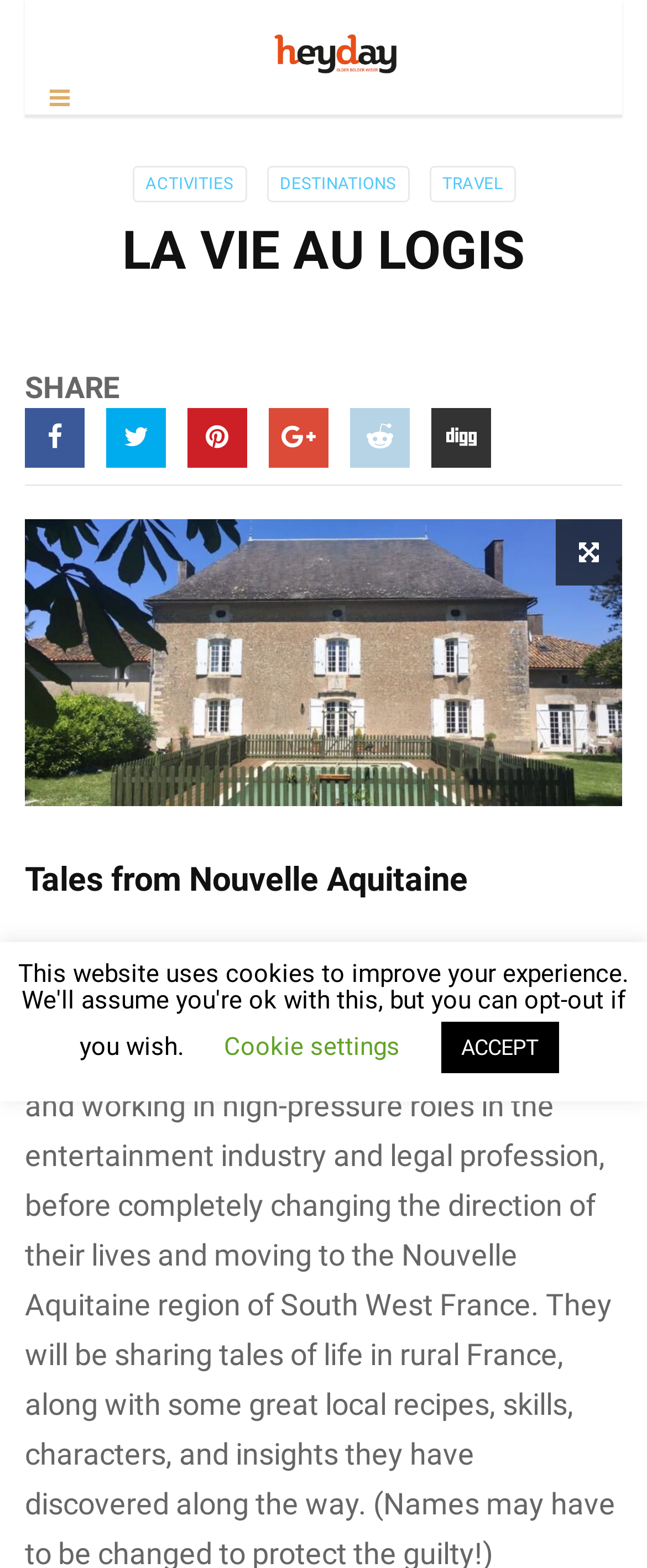How many social media links are there?
Based on the image, respond with a single word or phrase.

6